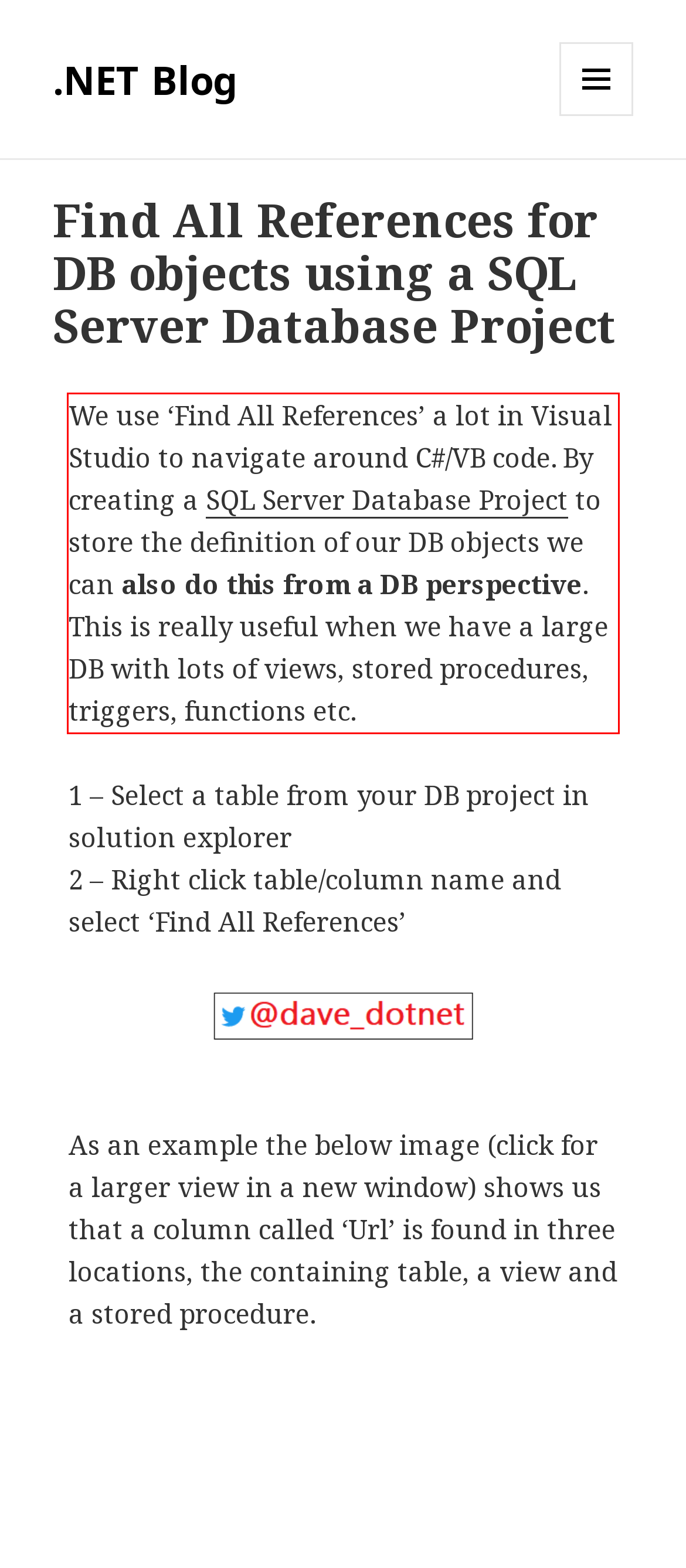Examine the screenshot of the webpage, locate the red bounding box, and perform OCR to extract the text contained within it.

We use ‘Find All References’ a lot in Visual Studio to navigate around C#/VB code. By creating a SQL Server Database Project to store the definition of our DB objects we can also do this from a DB perspective. This is really useful when we have a large DB with lots of views, stored procedures, triggers, functions etc.